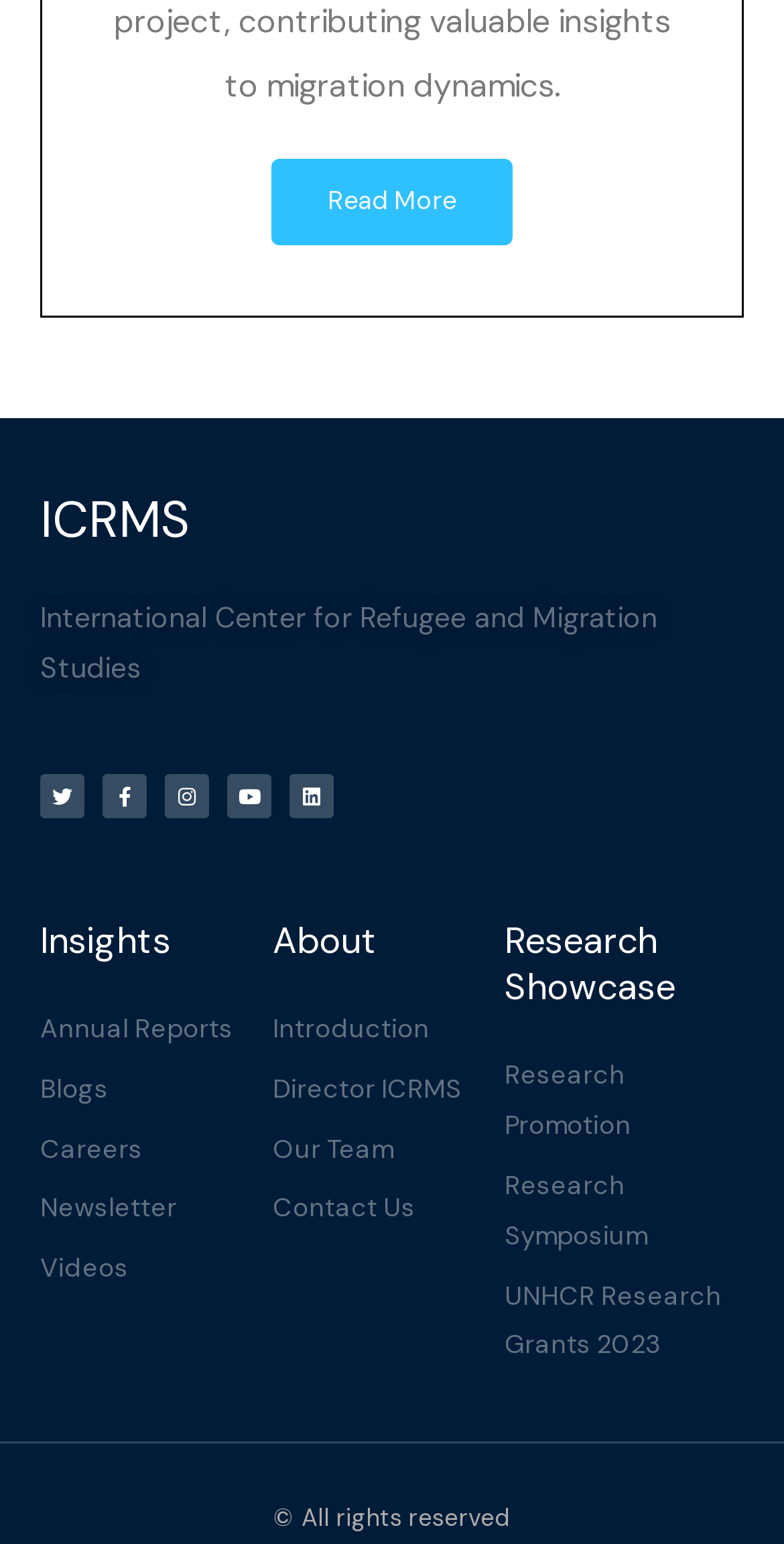Please provide a one-word or phrase answer to the question: 
What is the first item in the 'Research Showcase' section?

Research Promotion